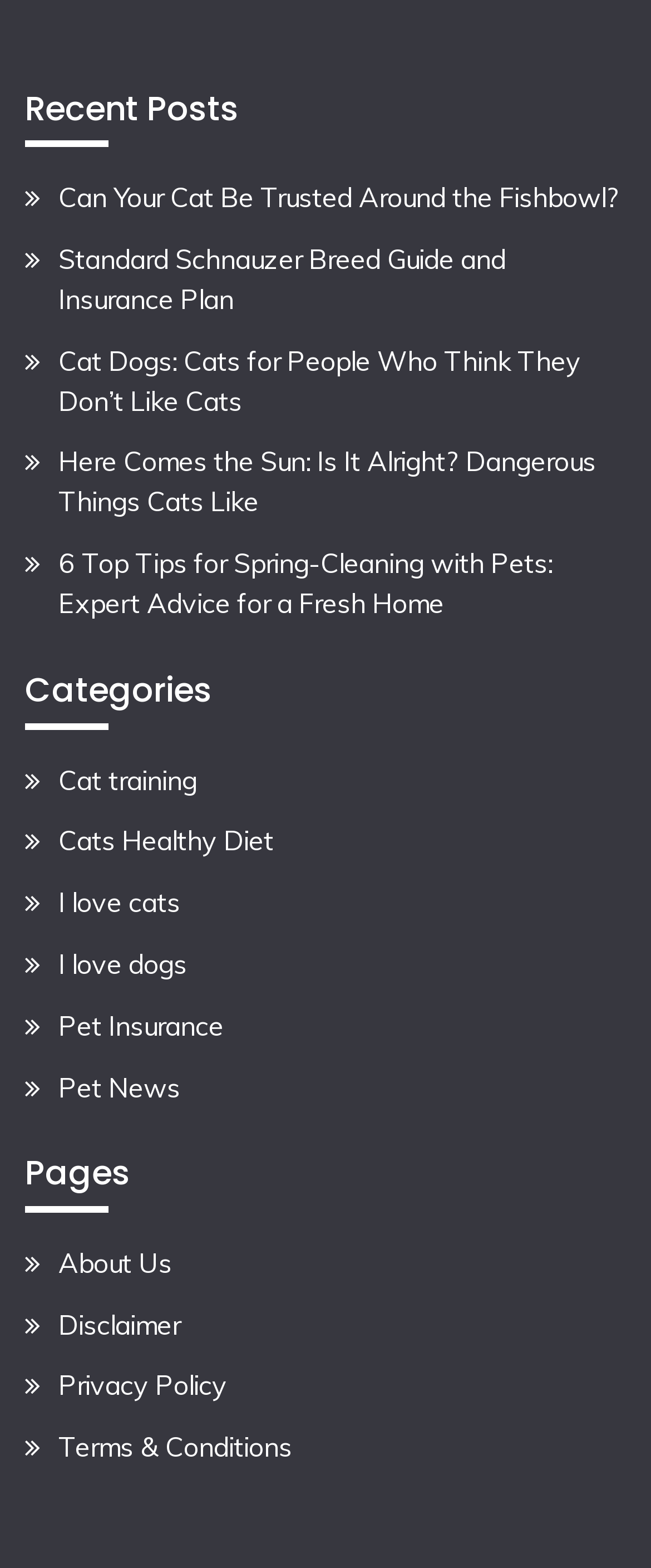Please provide a one-word or short phrase answer to the question:
What type of content is listed under 'Recent Posts'?

Blog posts